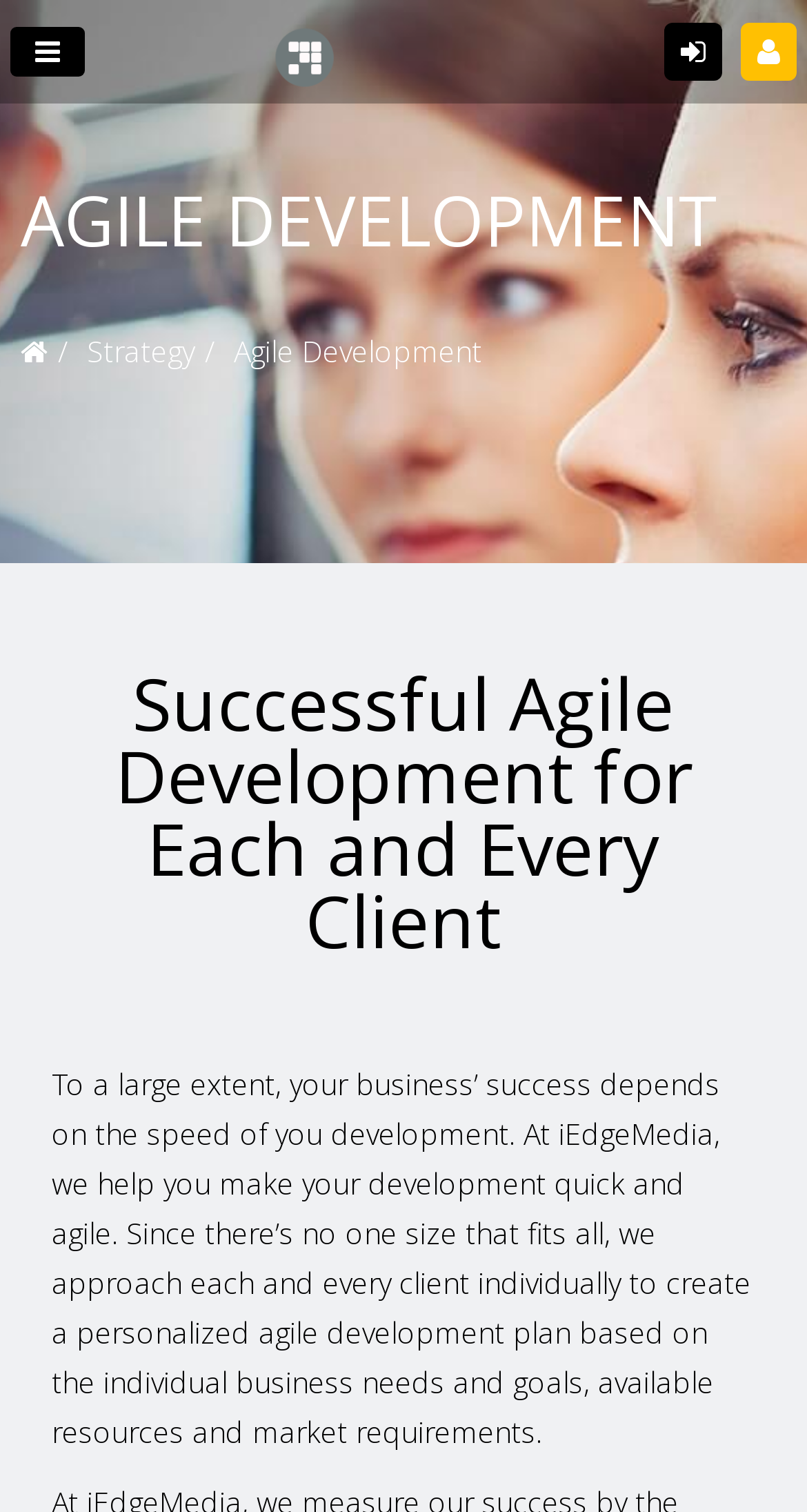What is the purpose of iEdgeMedia?
Based on the screenshot, answer the question with a single word or phrase.

Agile Development